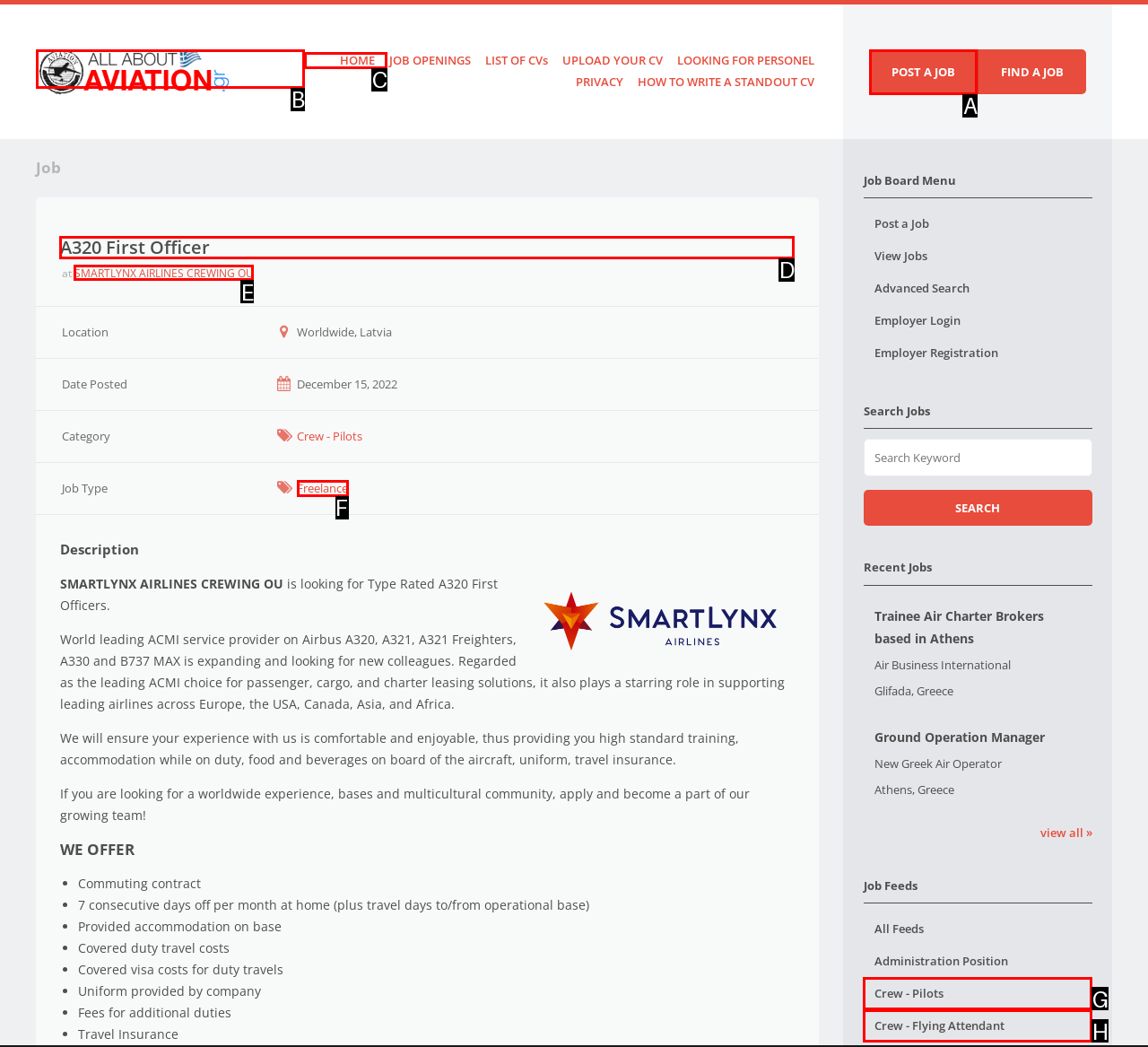Determine the right option to click to perform this task: Search for something
Answer with the correct letter from the given choices directly.

None